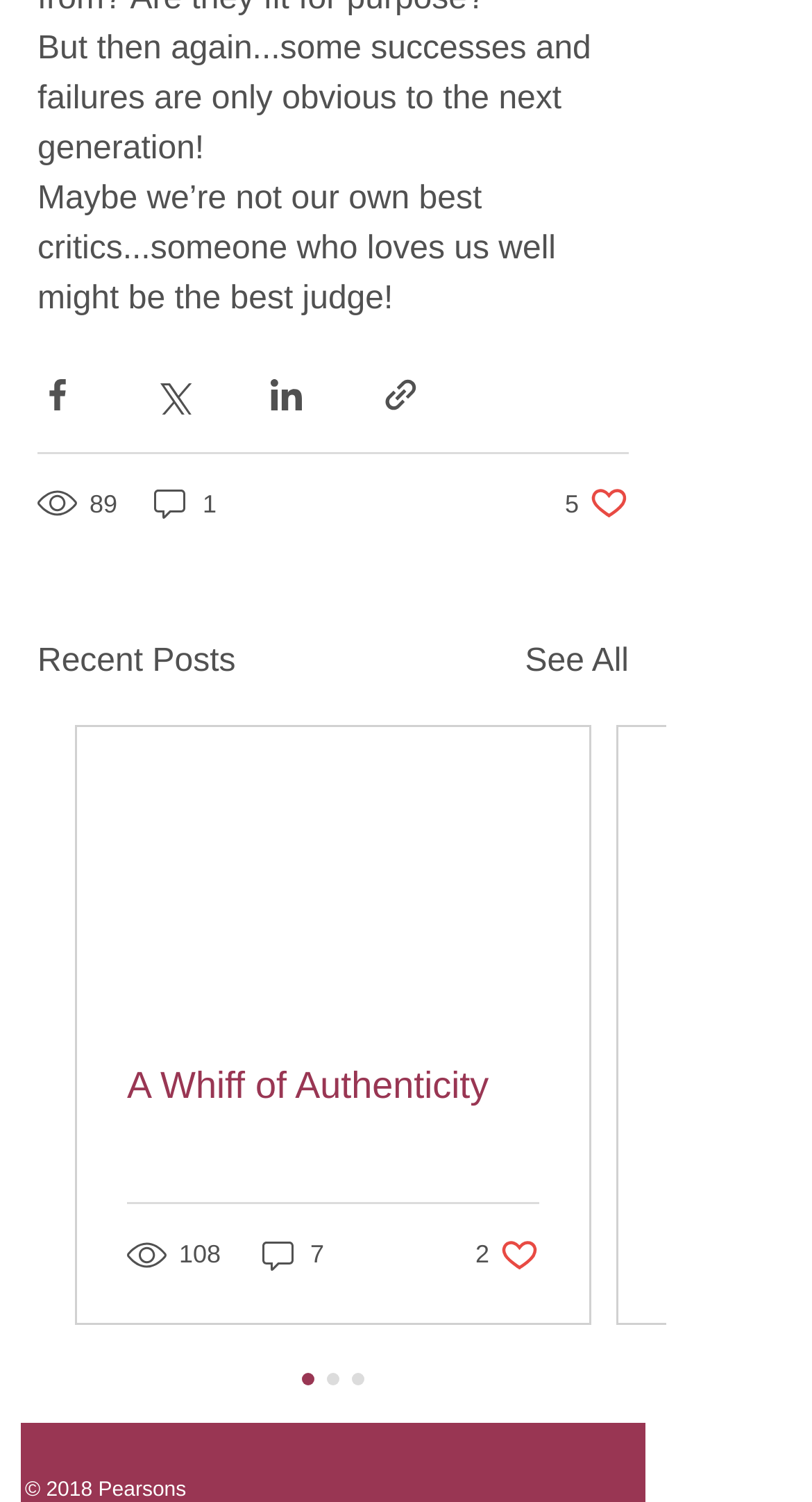Using floating point numbers between 0 and 1, provide the bounding box coordinates in the format (top-left x, top-left y, bottom-right x, bottom-right y). Locate the UI element described here: A Whiff of Authenticity

[0.156, 0.709, 0.664, 0.739]